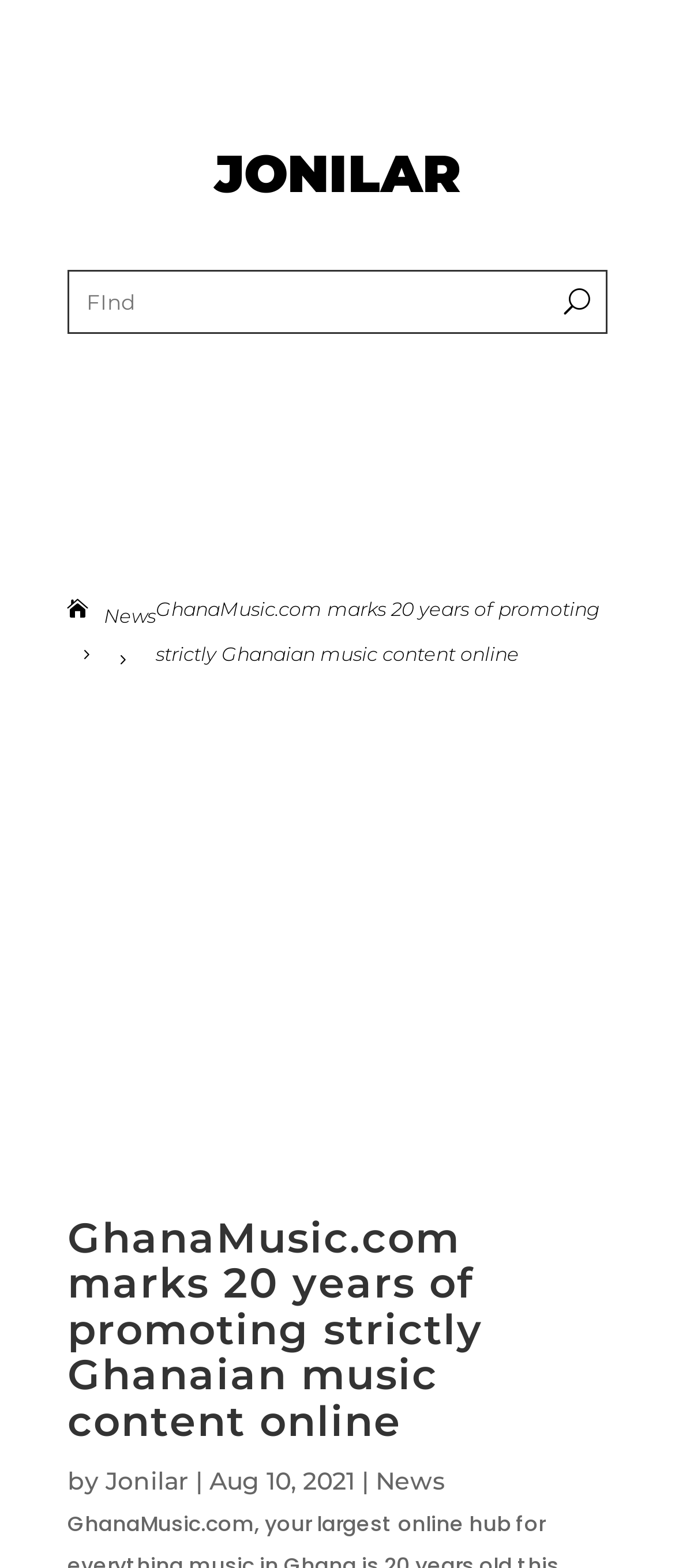Give a short answer using one word or phrase for the question:
What is the name of the website?

GhanaMusic.com